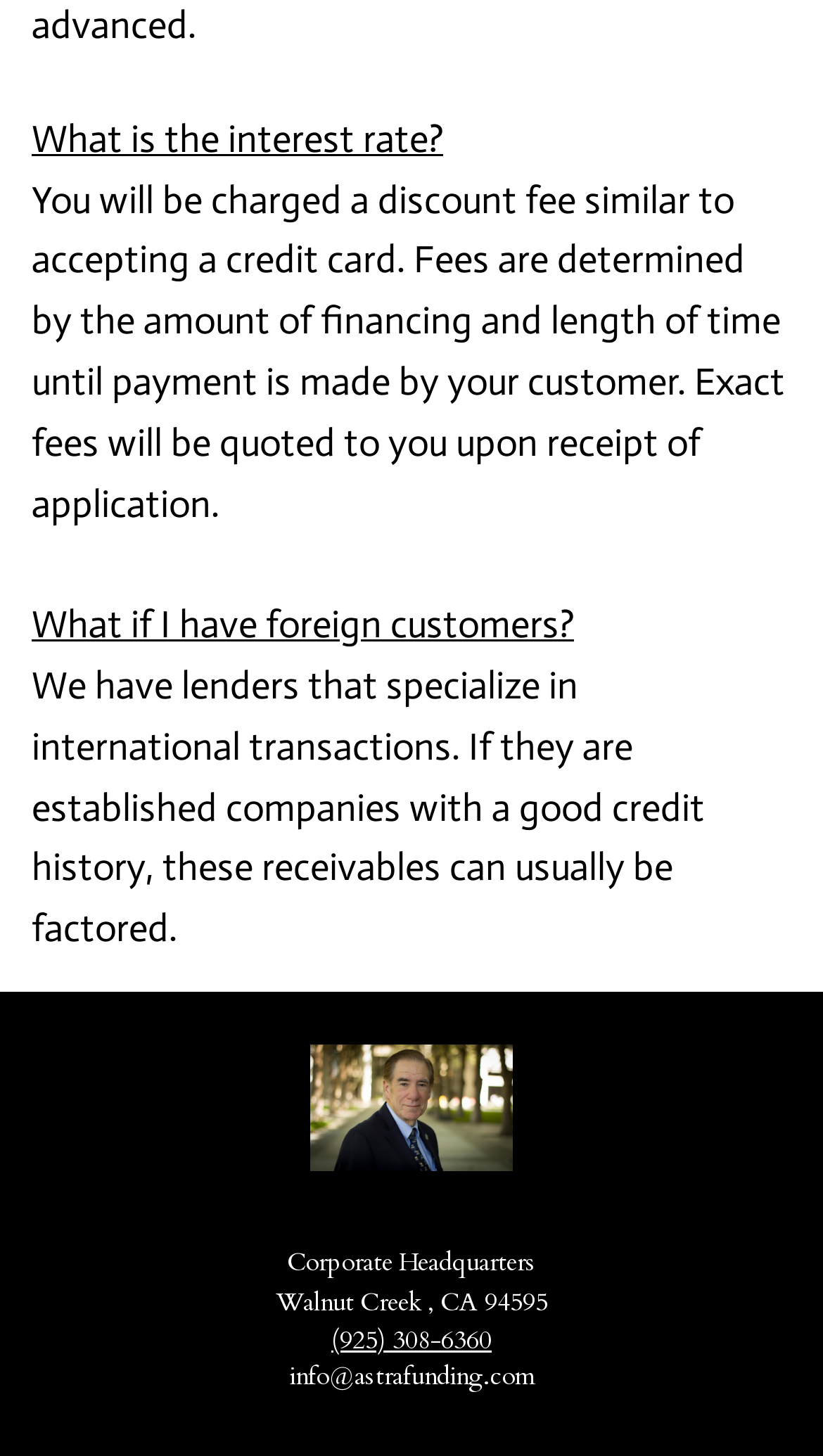Give the bounding box coordinates for the element described by: "info@astrafunding.com".

[0.051, 0.934, 0.949, 0.959]